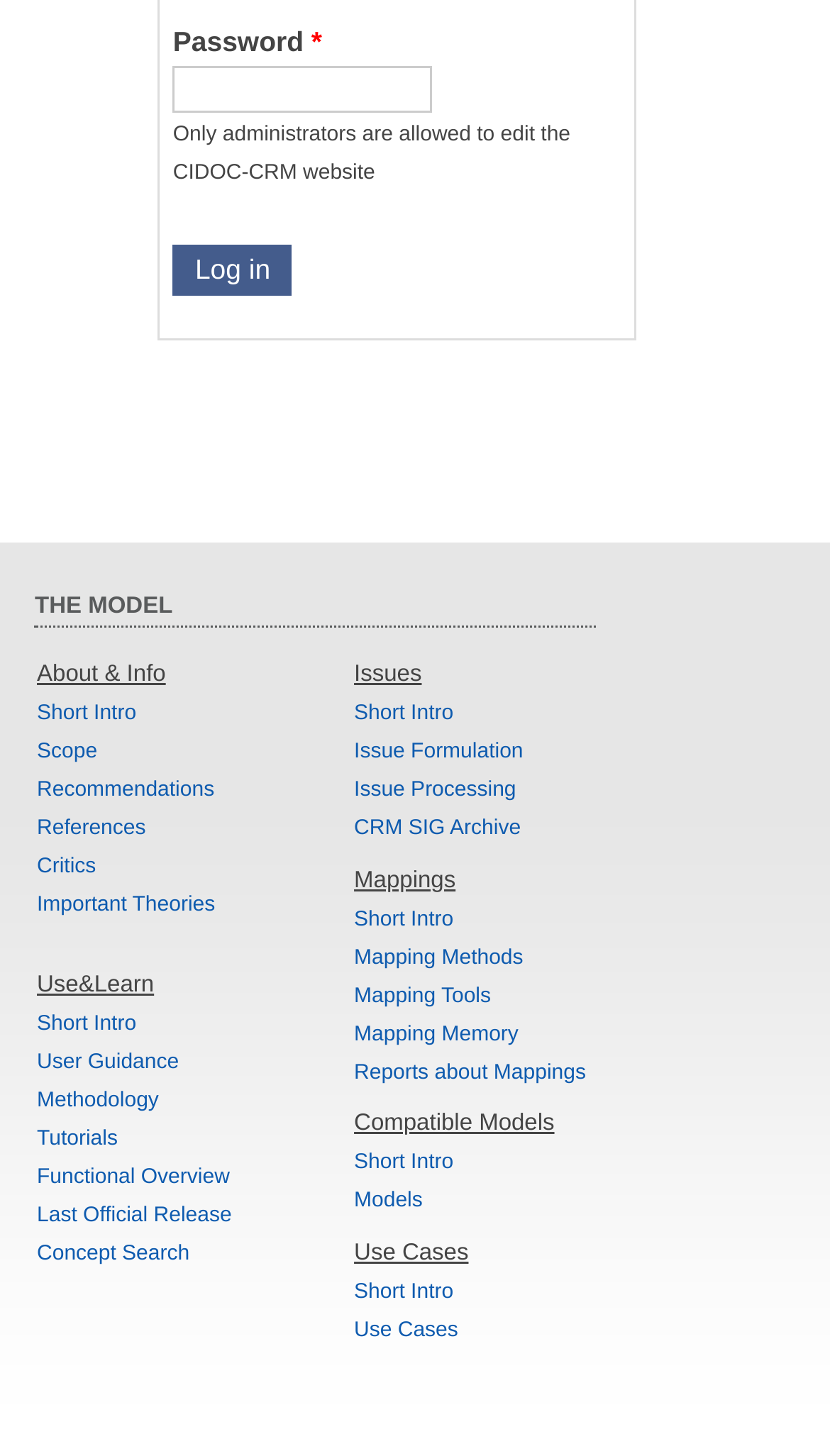Determine the bounding box coordinates of the region I should click to achieve the following instruction: "Read about the model". Ensure the bounding box coordinates are four float numbers between 0 and 1, i.e., [left, top, right, bottom].

[0.042, 0.408, 0.208, 0.426]